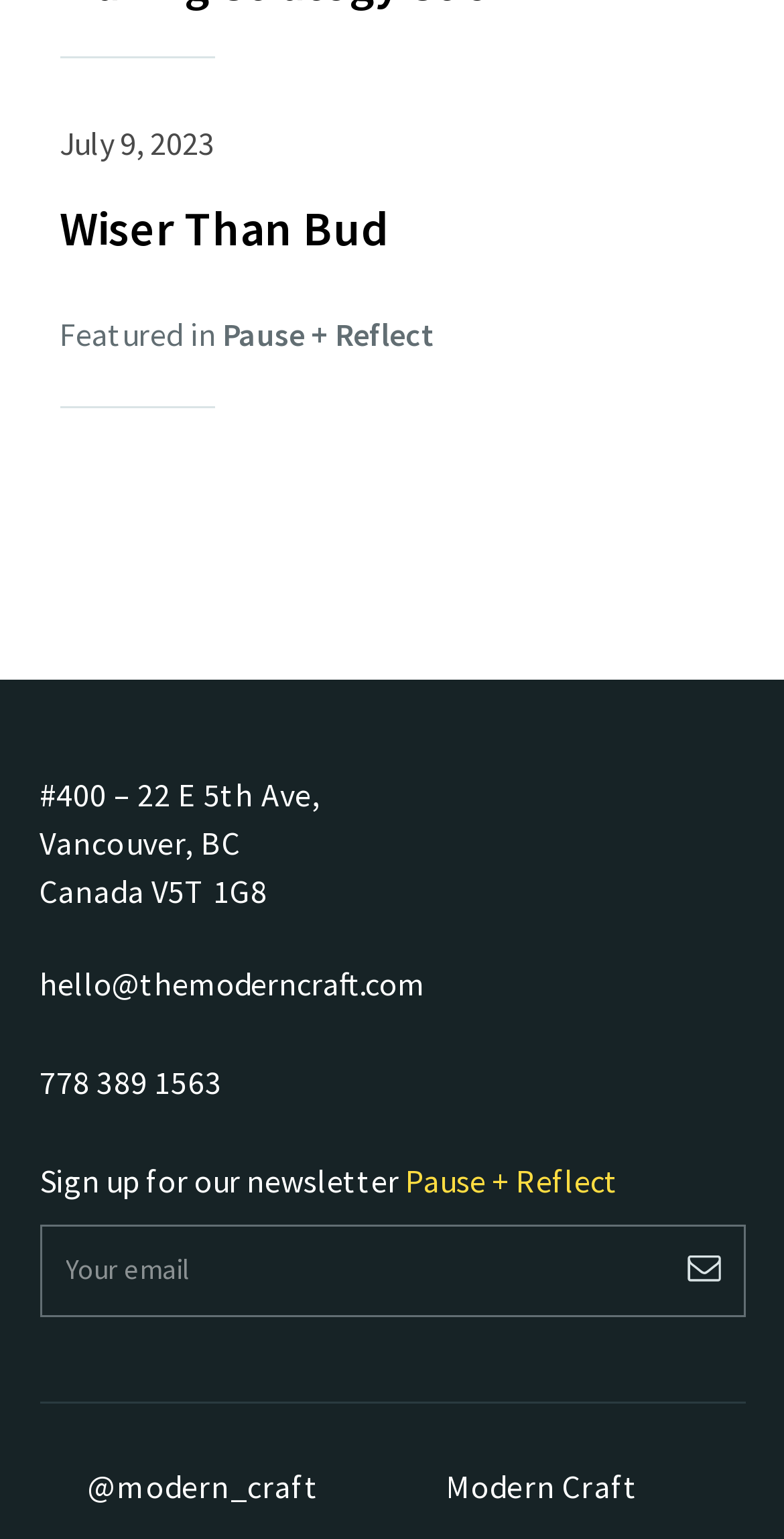Please provide a short answer using a single word or phrase for the question:
What is the email address to contact?

hello@themoderncraft.com